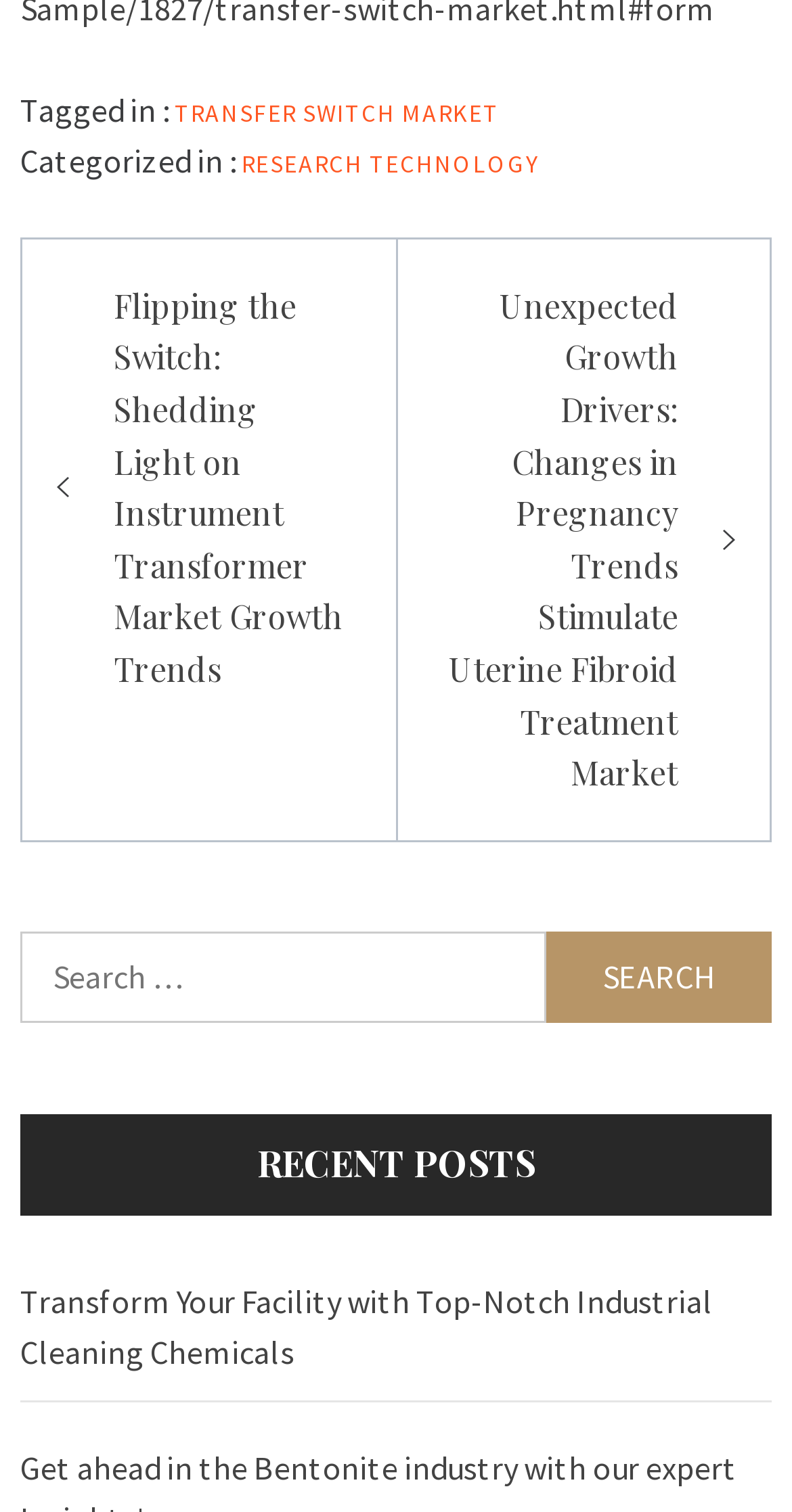Identify the bounding box coordinates of the HTML element based on this description: "Research".

[0.305, 0.098, 0.459, 0.118]